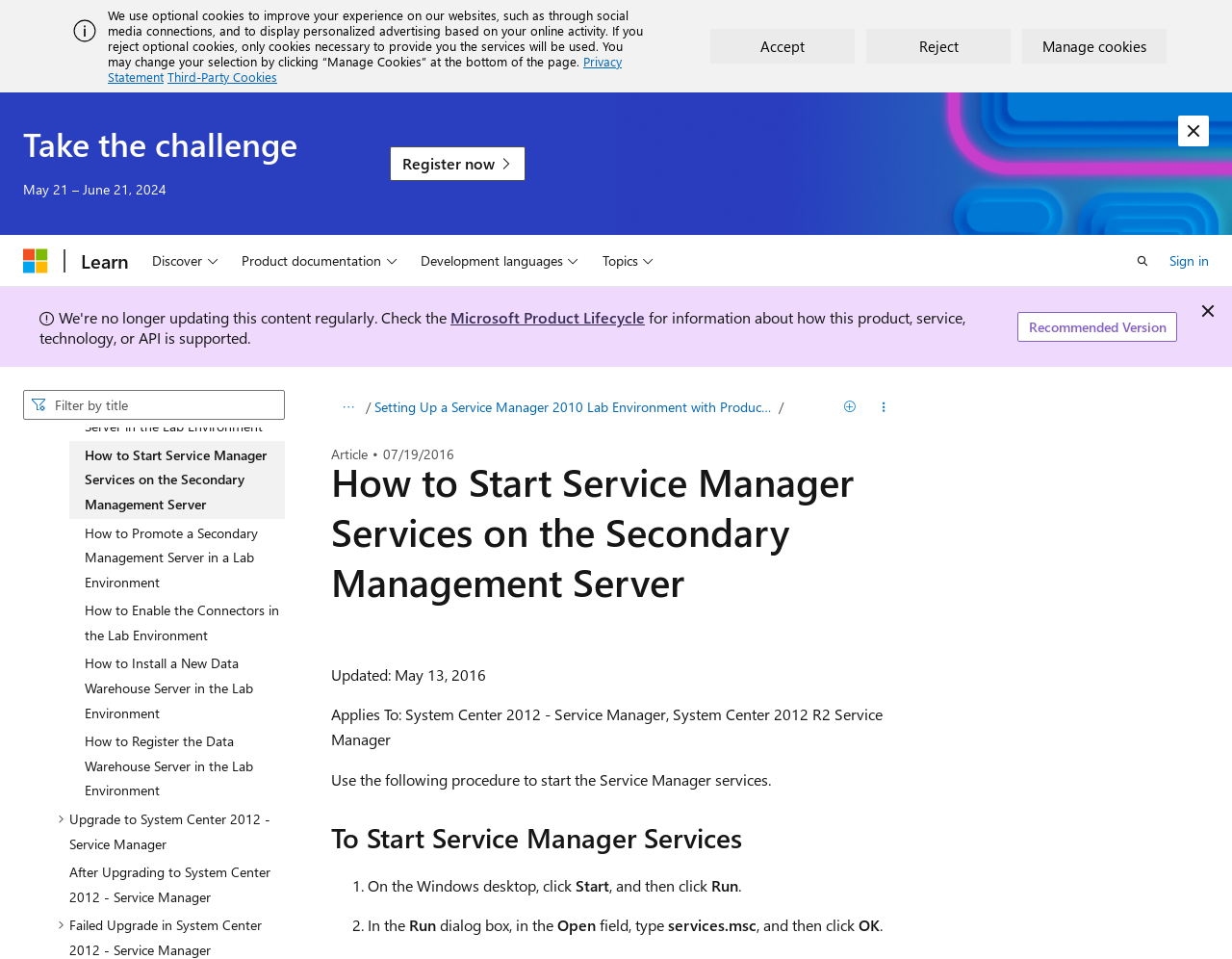Locate the bounding box coordinates of the element you need to click to accomplish the task described by this instruction: "Sign in".

[0.949, 0.259, 0.981, 0.284]